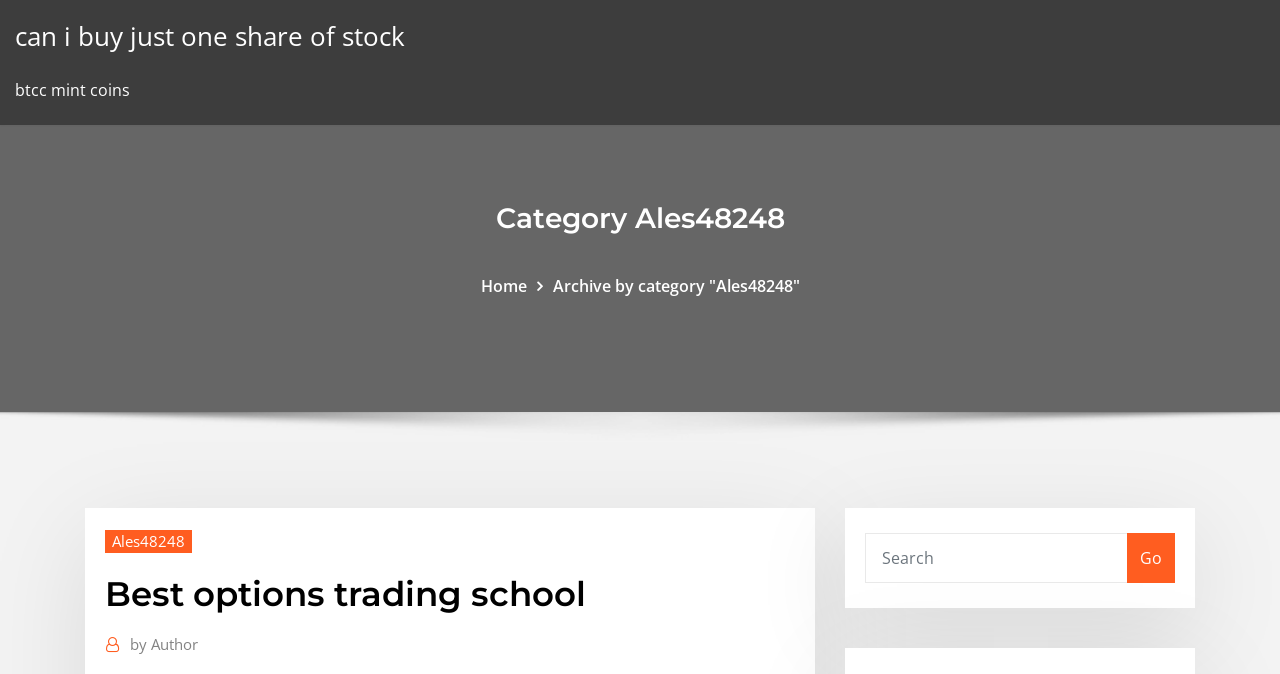What is the title of the subheading?
Please provide a comprehensive answer based on the information in the image.

I looked at the heading element with the text 'Best options trading school' and determined that it is a subheading. This element has a bounding box coordinate of [0.082, 0.848, 0.621, 0.914] and is located below the main heading, which suggests that it is a subheading.